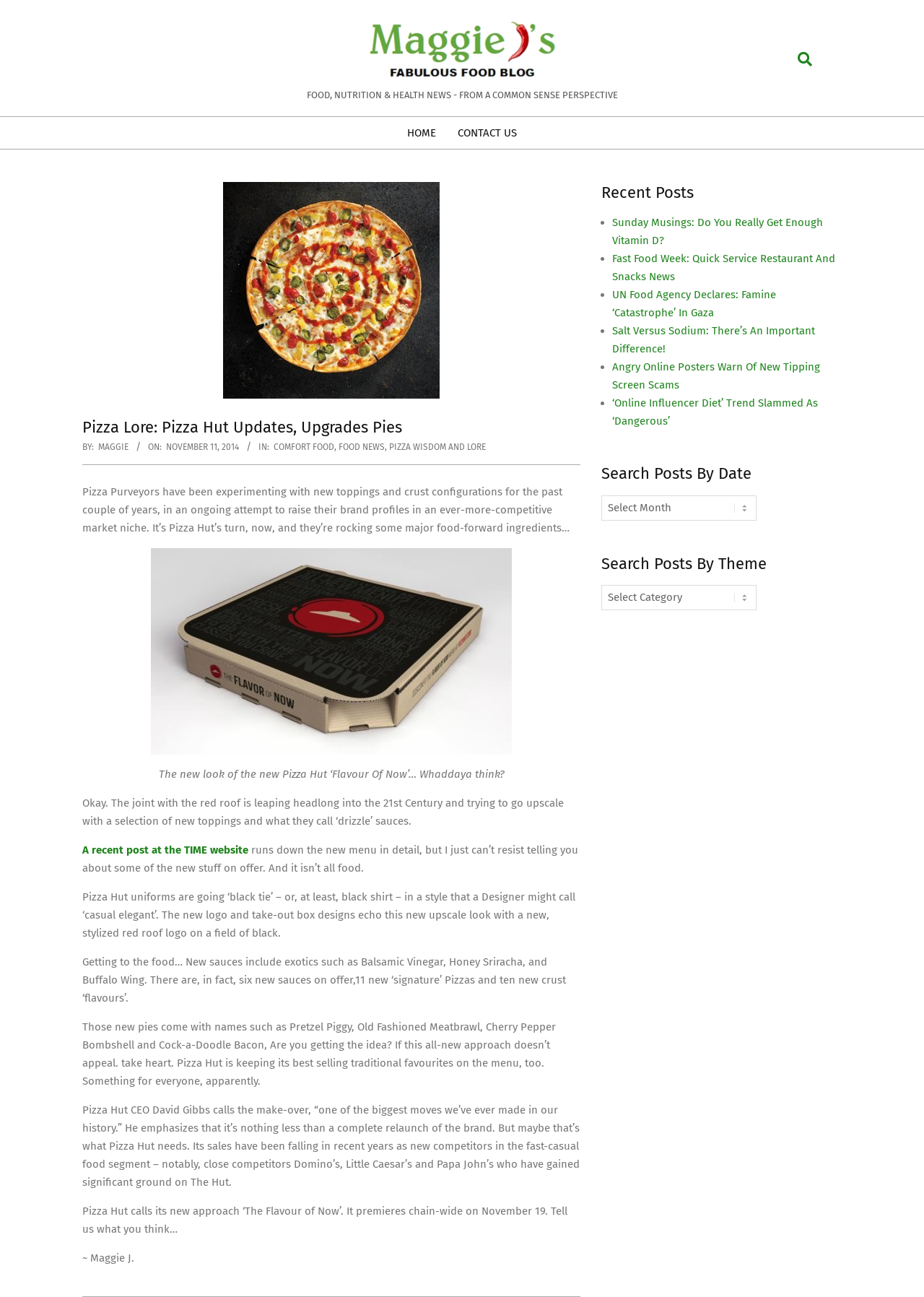Specify the bounding box coordinates of the area to click in order to follow the given instruction: "Search for a term."

[0.847, 0.03, 0.884, 0.04]